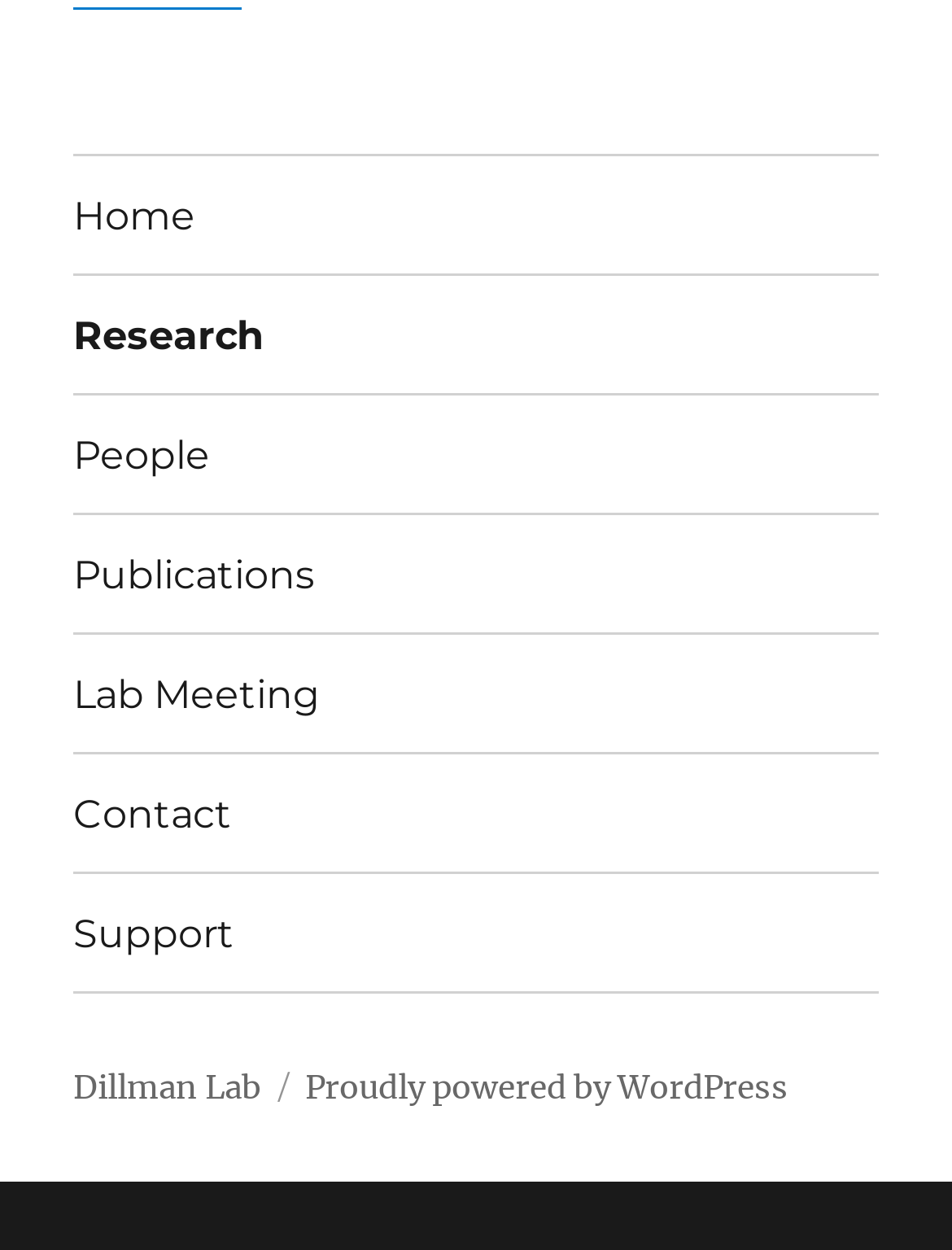What is the text of the link above 'Footer Primary Menu'?
Based on the image, provide your answer in one word or phrase.

Dillman Lab